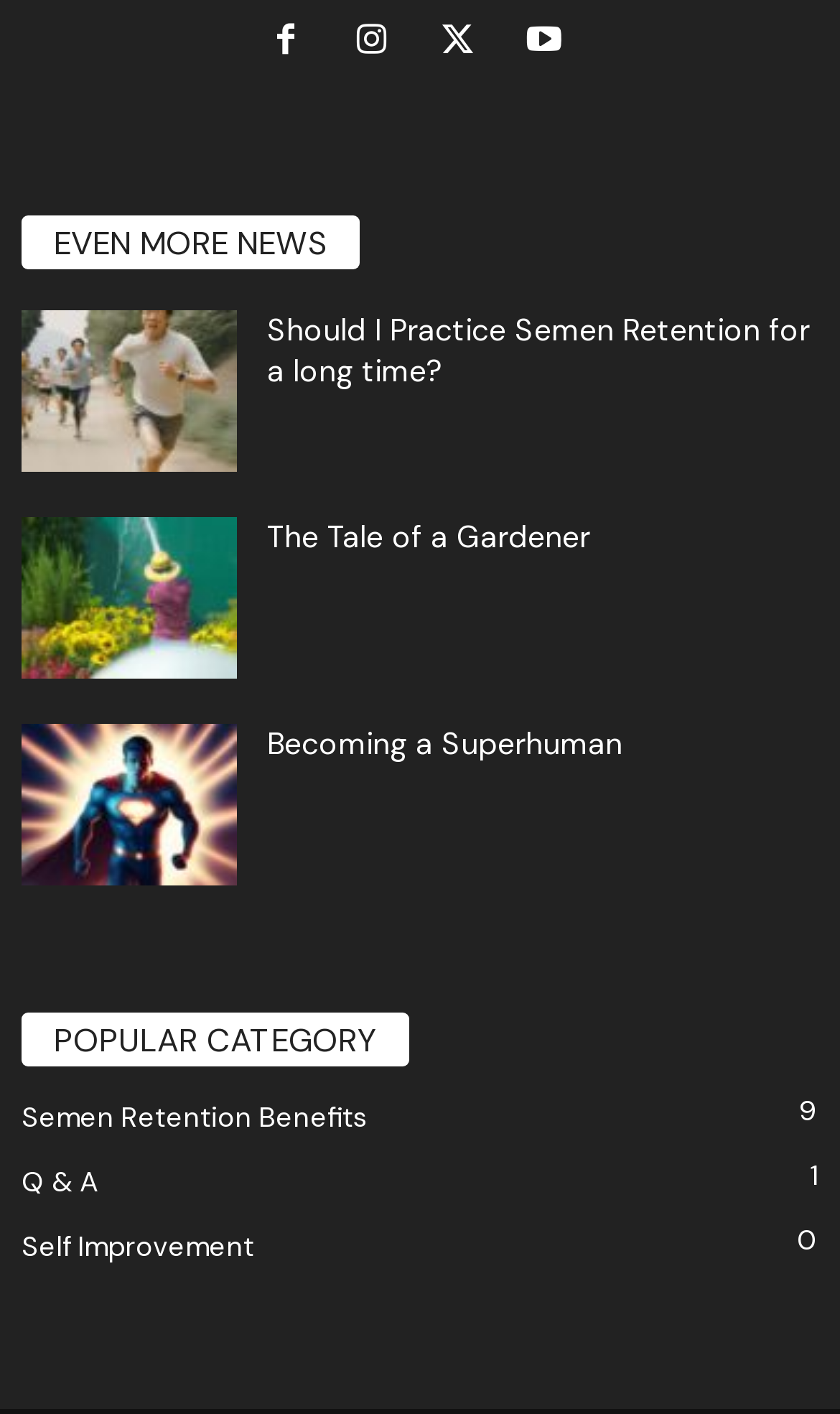Find the bounding box coordinates corresponding to the UI element with the description: "Twitter". The coordinates should be formatted as [left, top, right, bottom], with values as floats between 0 and 1.

[0.504, 0.018, 0.606, 0.044]